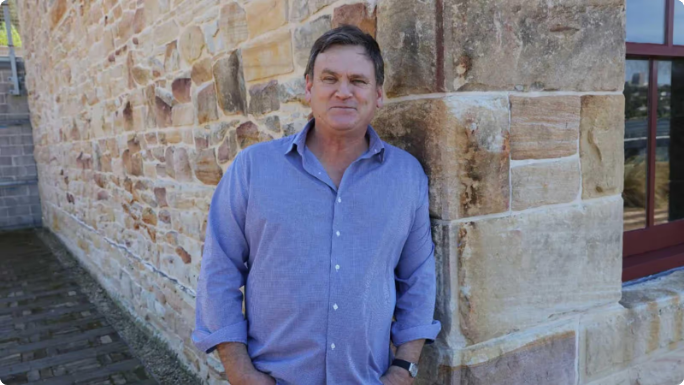Respond to the question below with a single word or phrase:
What is the background of the image?

Rustic stonework